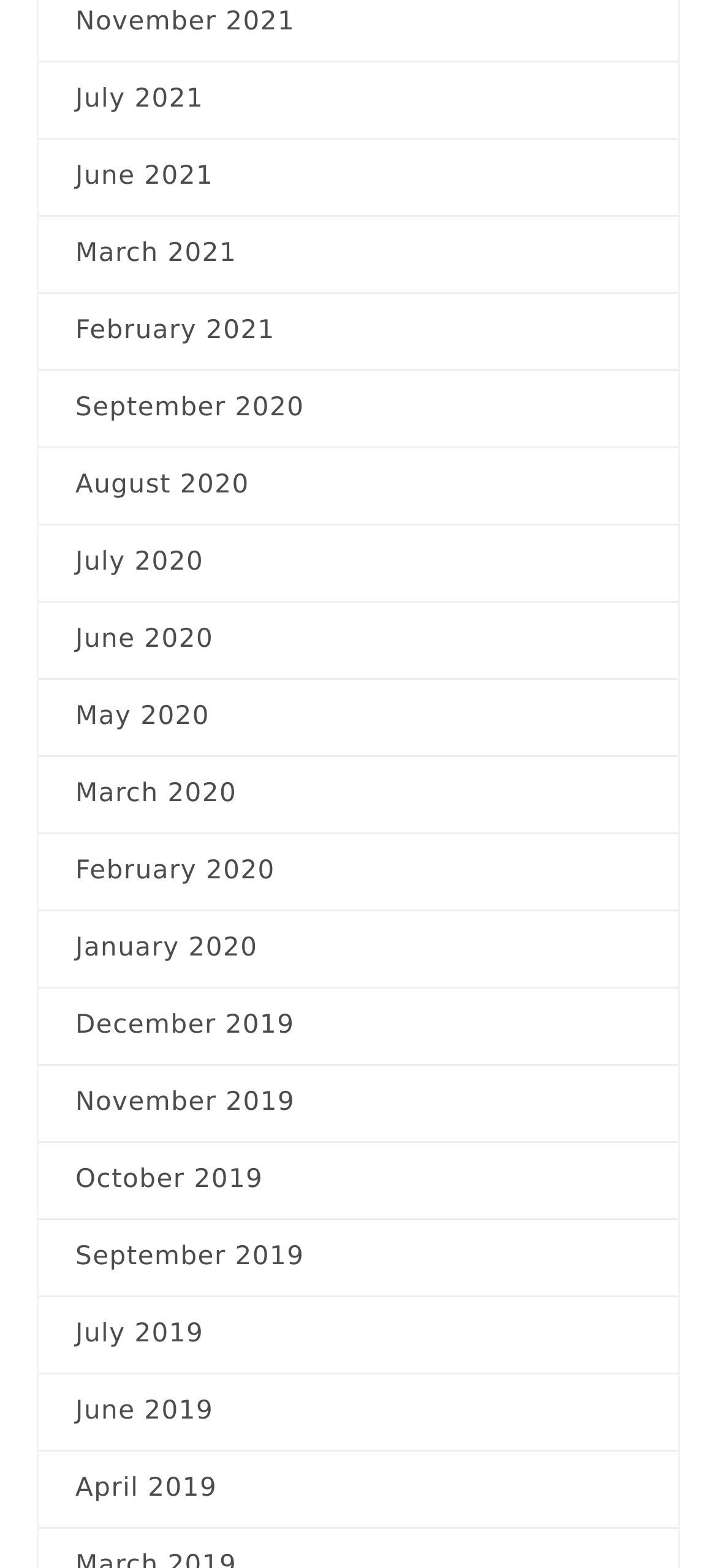Determine the bounding box coordinates for the region that must be clicked to execute the following instruction: "view July 2020".

[0.105, 0.347, 0.895, 0.372]